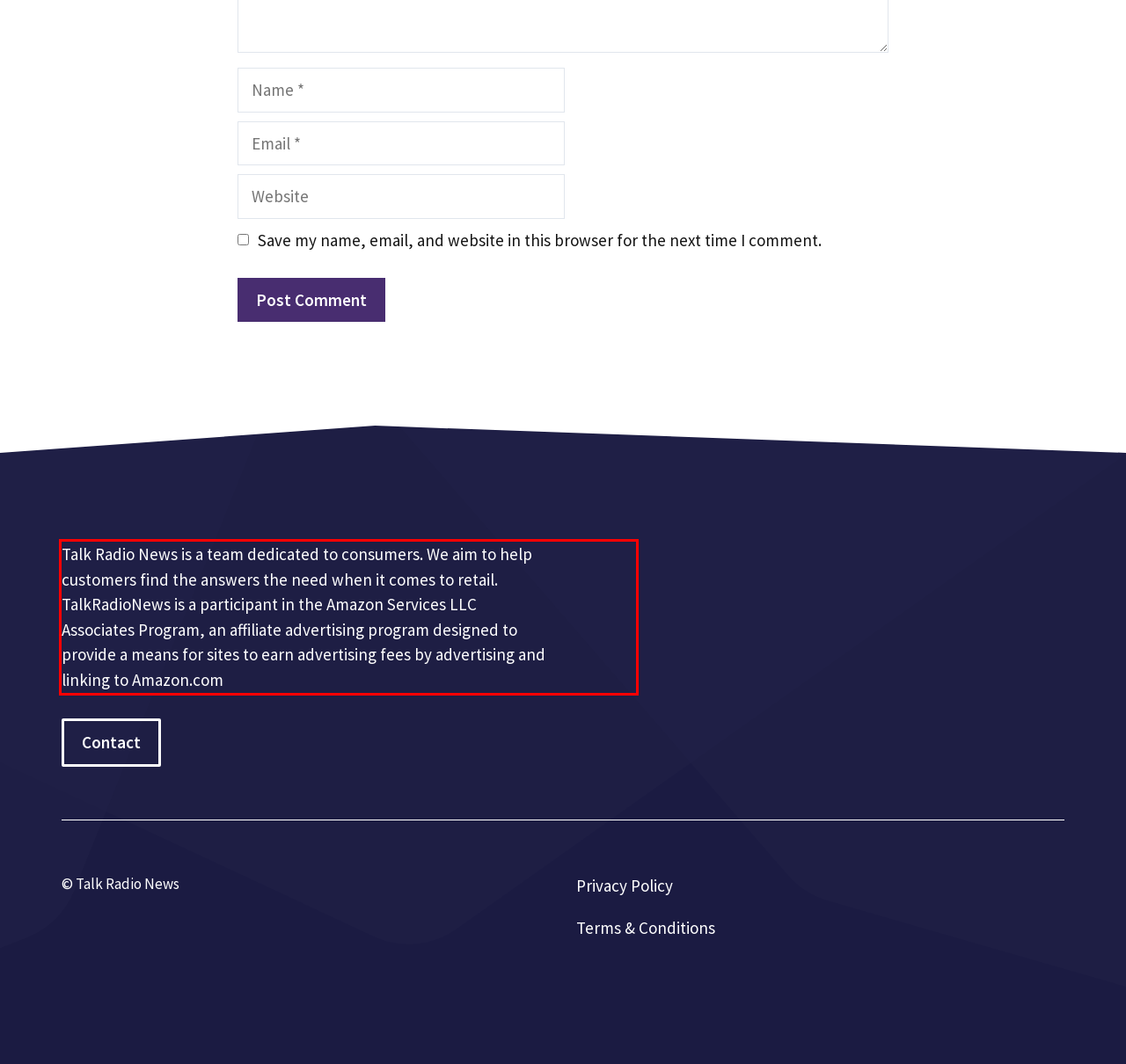Observe the screenshot of the webpage, locate the red bounding box, and extract the text content within it.

Talk Radio News is a team dedicated to consumers. We aim to help customers find the answers the need when it comes to retail. TalkRadioNews is a participant in the Amazon Services LLC Associates Program, an affiliate advertising program designed to provide a means for sites to earn advertising fees by advertising and linking to Amazon.com